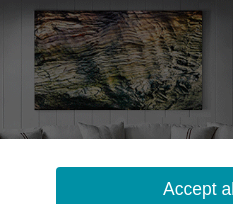Utilize the information from the image to answer the question in detail:
What type of seating arrangement is present?

The seating arrangement in the modern living space is sleek and minimalist, creating an inviting atmosphere that is perfect for relaxation or social gatherings.